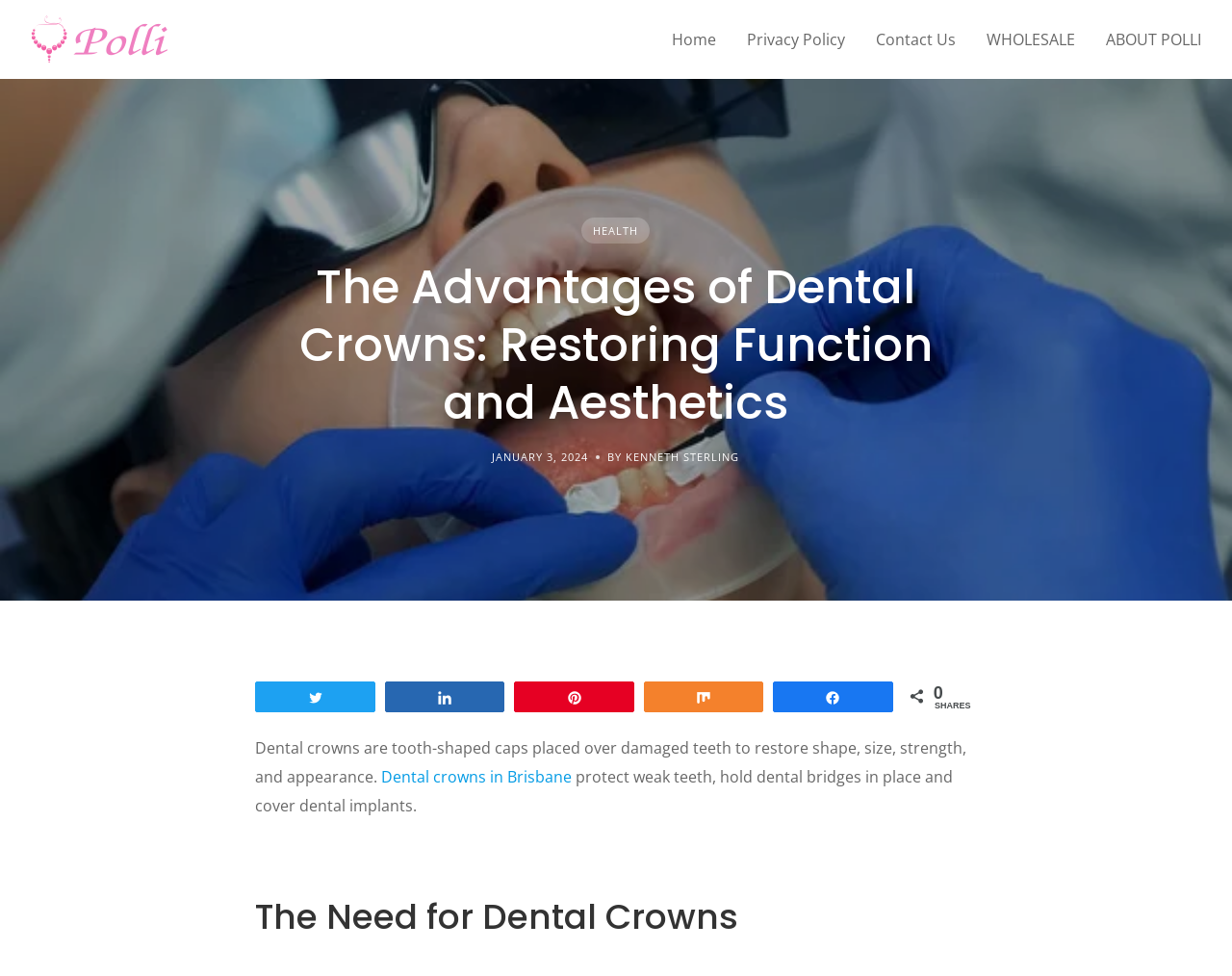Locate the bounding box coordinates of the segment that needs to be clicked to meet this instruction: "Share on Twitter".

[0.208, 0.699, 0.304, 0.729]